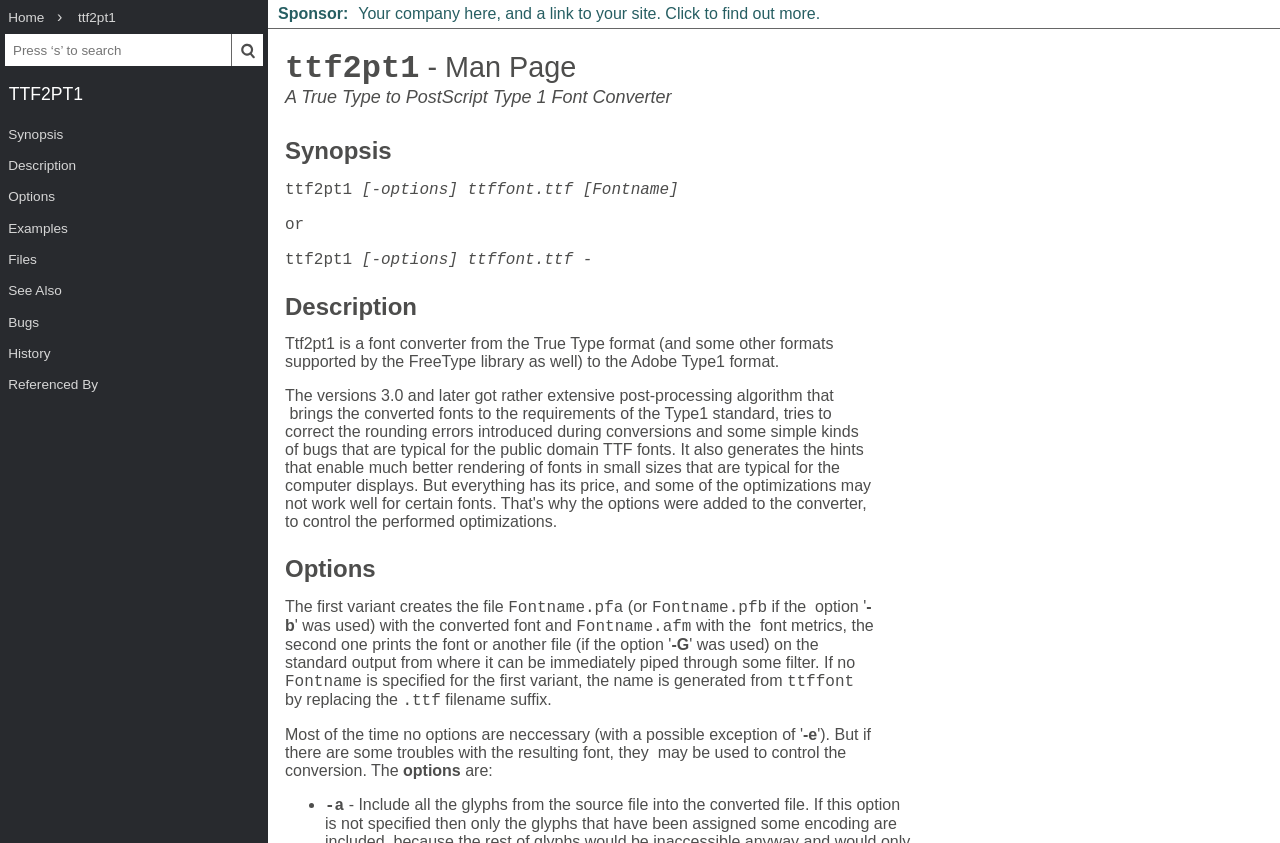Provide a one-word or brief phrase answer to the question:
What format does ttf2pt1 convert to?

Adobe Type1 format